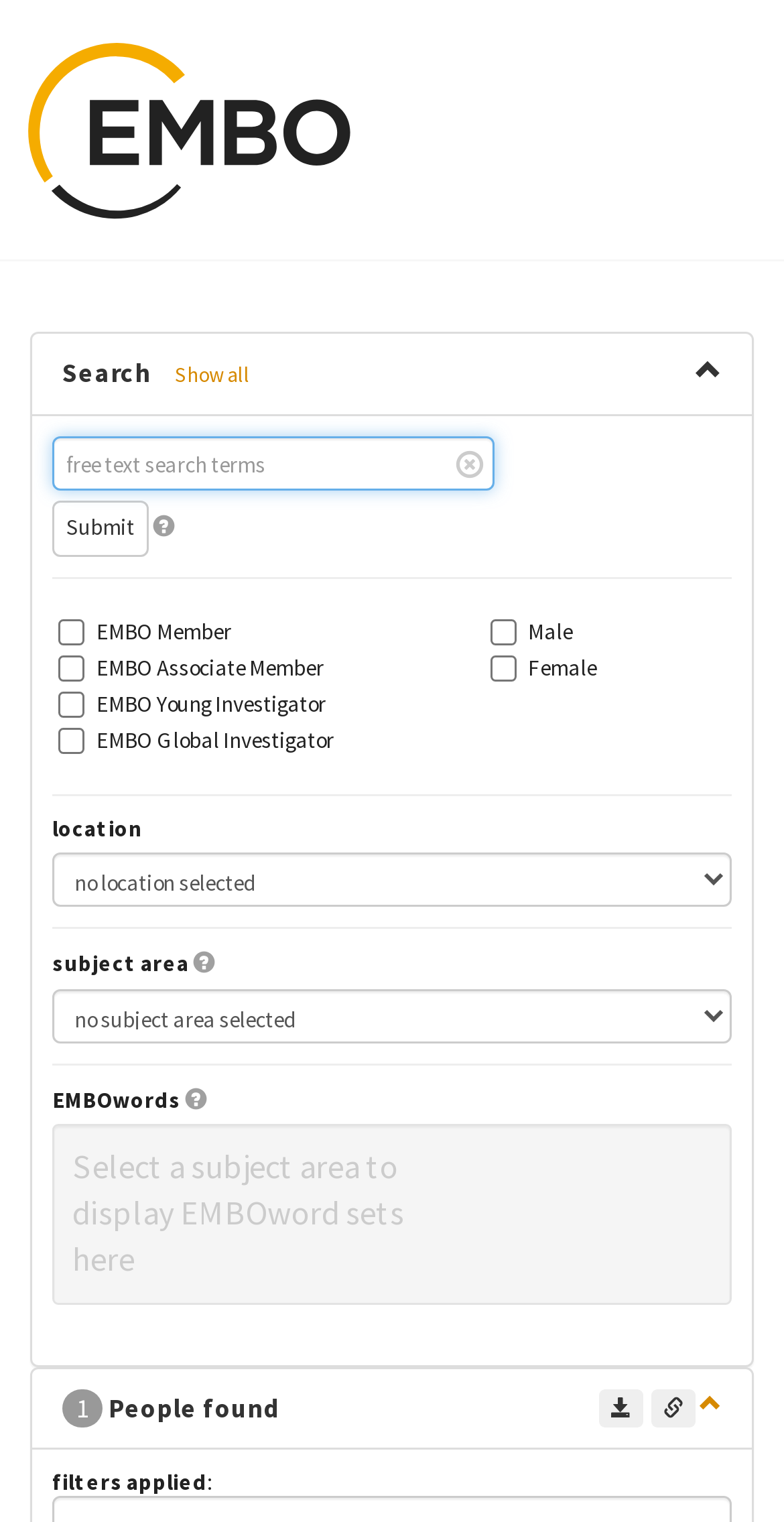How many people are found?
Craft a detailed and extensive response to the question.

The heading '1 People found' is displayed at the bottom of the webpage, indicating that one person is found based on the search criteria.